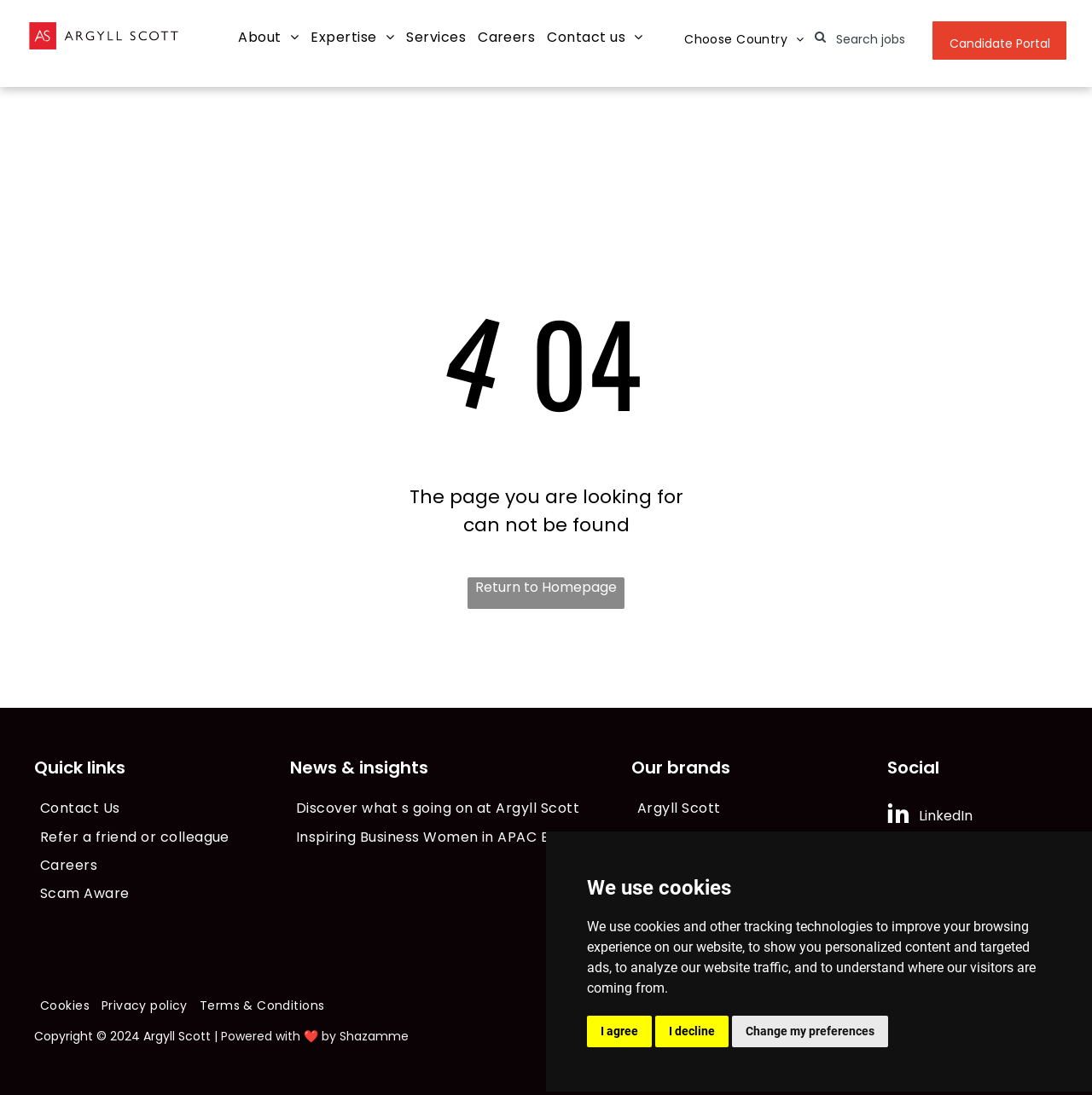Using the element description alt="Ben Janssens Oriental Art", predict the bounding box coordinates for the UI element. Provide the coordinates in (top-left x, top-left y, bottom-right x, bottom-right y) format with values ranging from 0 to 1.

None